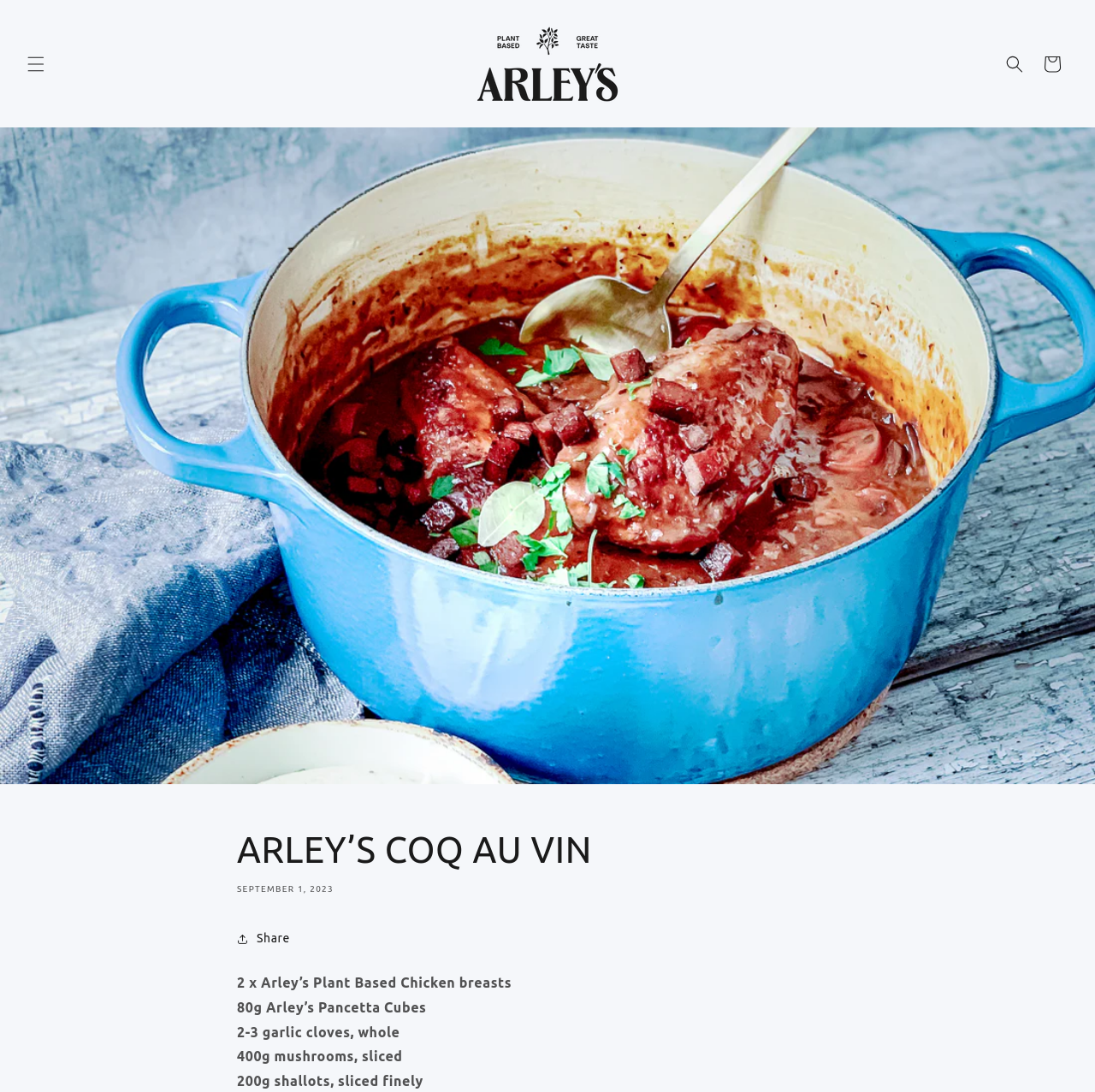What is the purpose of the button on the top-right corner?
Based on the screenshot, provide your answer in one word or phrase.

Search